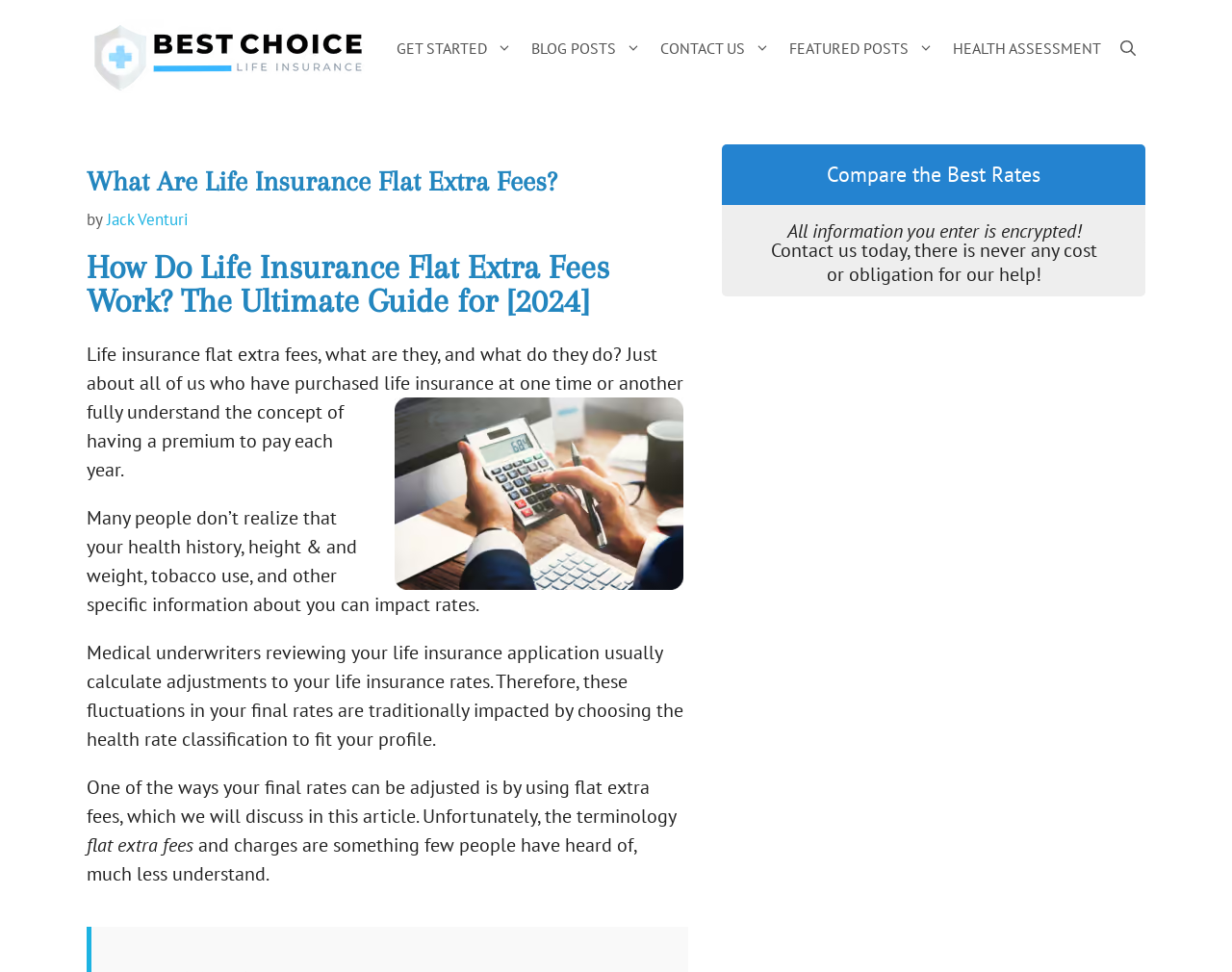Bounding box coordinates must be specified in the format (top-left x, top-left y, bottom-right x, bottom-right y). All values should be floating point numbers between 0 and 1. What are the bounding box coordinates of the UI element described as: aria-label="Open Search Bar"

[0.902, 0.02, 0.93, 0.079]